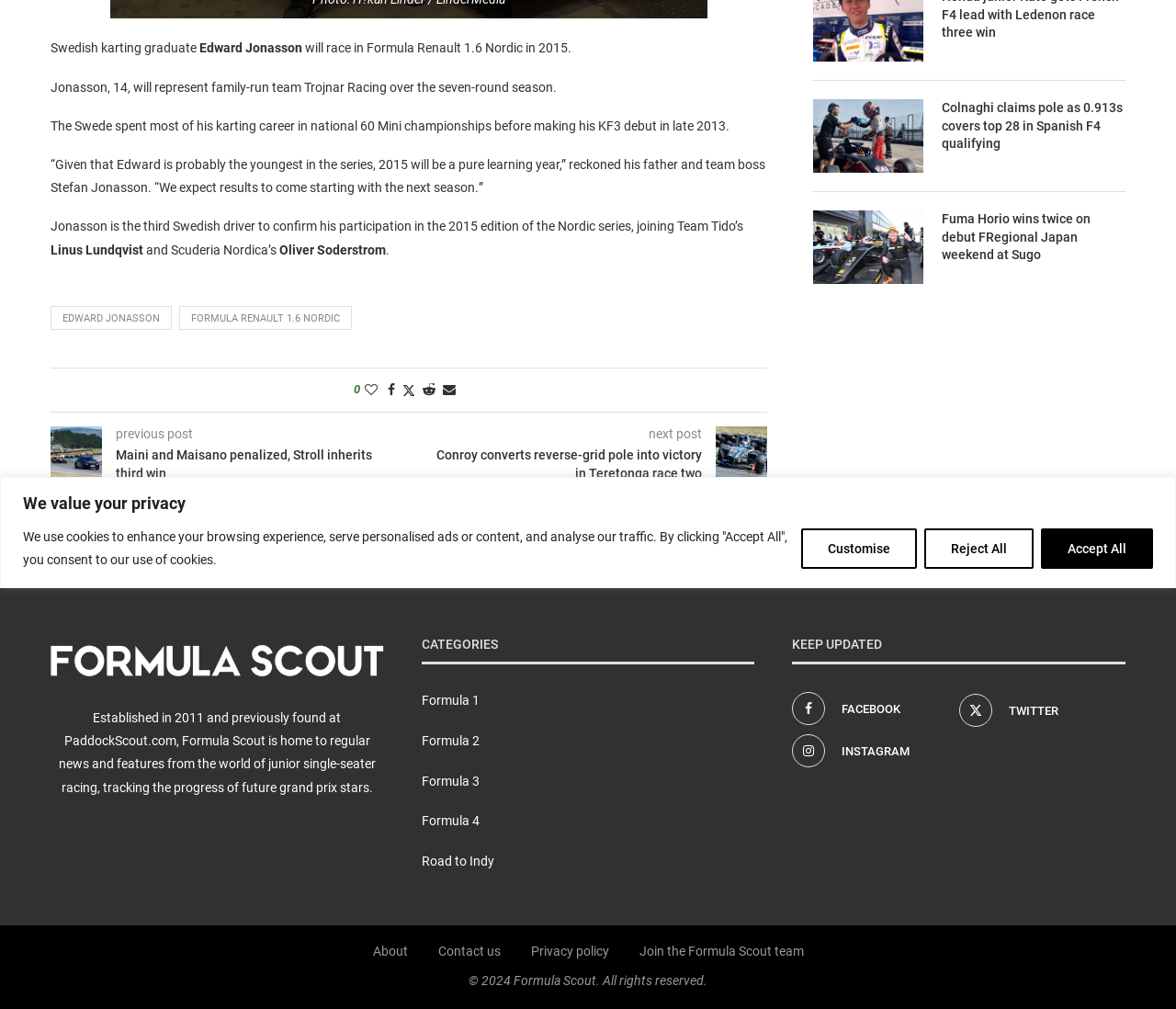From the webpage screenshot, predict the bounding box coordinates (top-left x, top-left y, bottom-right x, bottom-right y) for the UI element described here: Formula 3

[0.358, 0.766, 0.408, 0.781]